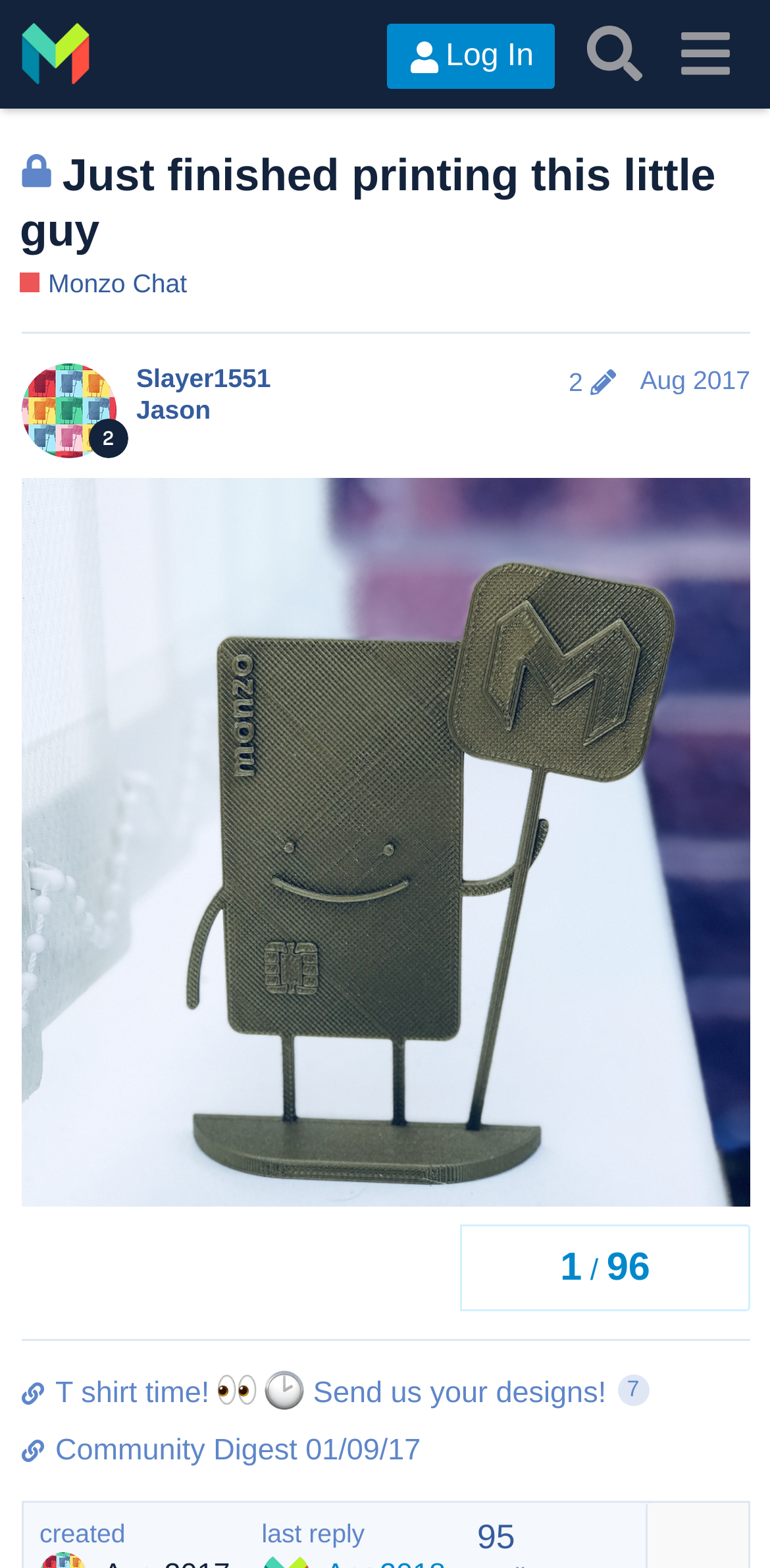Give a detailed account of the webpage's layout and content.

This webpage appears to be a community forum discussion page. At the top, there is a header section with a logo image and a link to "Monzo Community" on the left, and three buttons on the right: "Log In", "Search", and a menu button. 

Below the header, there is a heading that indicates the topic is closed and no longer accepts new replies, followed by a link to the topic title "Just finished printing this little guy". There is also a link to "Monzo Chat" with a brief description.

On the right side of the page, there is a navigation section that displays the topic progress, showing 1 out of 96 pages. 

The main content of the page is a discussion thread. The first post is from a user named "Slayer1551 Jason" and includes an image. The post also has an edit history button and a timestamp. 

Below the first post, there are several other posts and links, including a call to action to sign up or log in to like a post, a button to copy a link to the post, and links to other topics such as "T shirt time!" and "Community Digest 01/09/17". Some of these links include images, such as eyes and a clock. 

At the bottom of the page, there is a footer section with text indicating when the topic was created and the number of replies, which is 95.